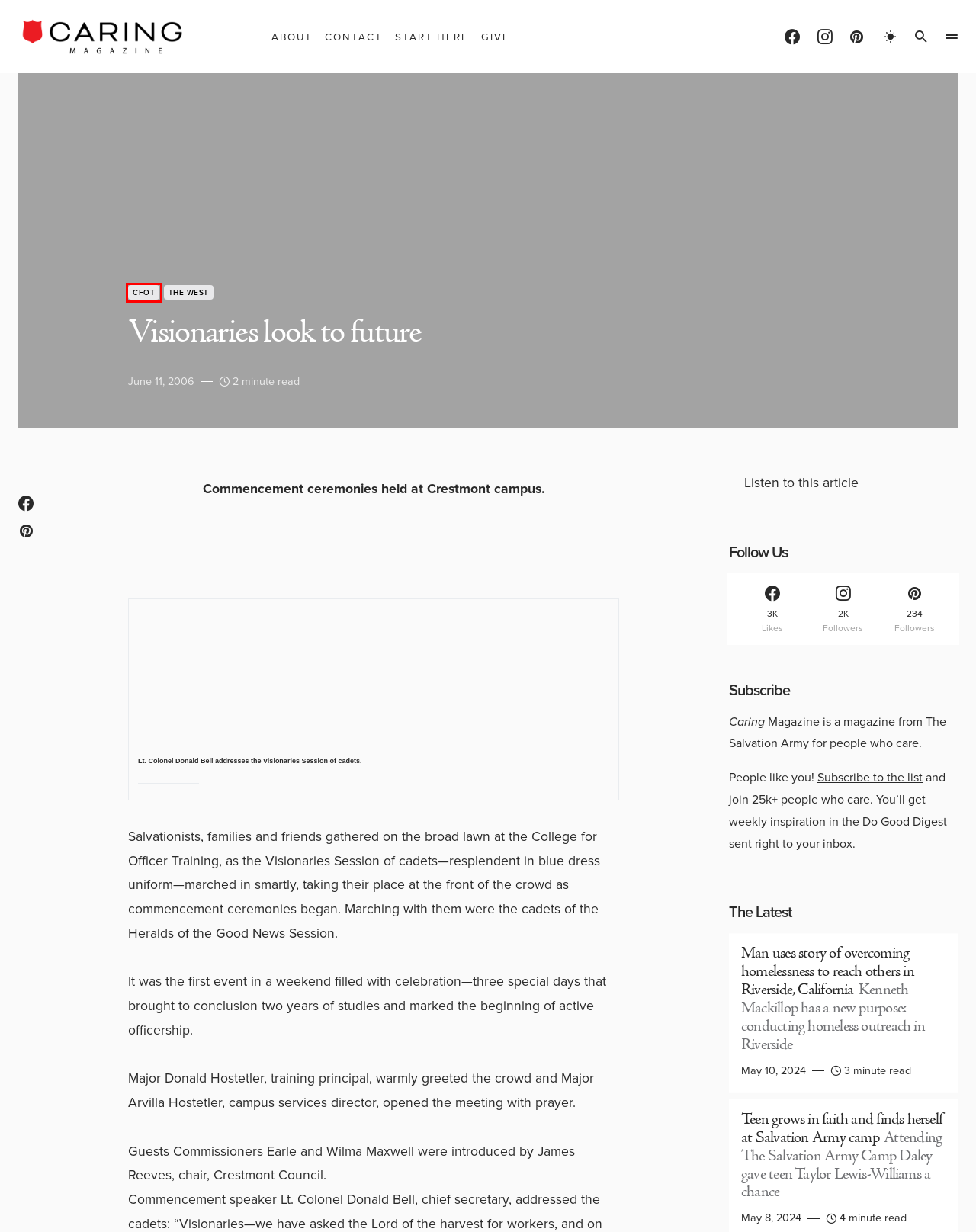Examine the screenshot of the webpage, which has a red bounding box around a UI element. Select the webpage description that best fits the new webpage after the element inside the red bounding box is clicked. Here are the choices:
A. Contact | Caring Magazine
B. Subscribe | Caring Magazine
C. About | Caring Magazine
D. CFOT | Caring Magazine
E. Man uses story of overcoming homelessness to reach others in Riverside, California | Caring Magazine
F. Give | Caring Magazine
G. The Salvation Army 101 | Caring Magazine
H. The West | Caring Magazine

D